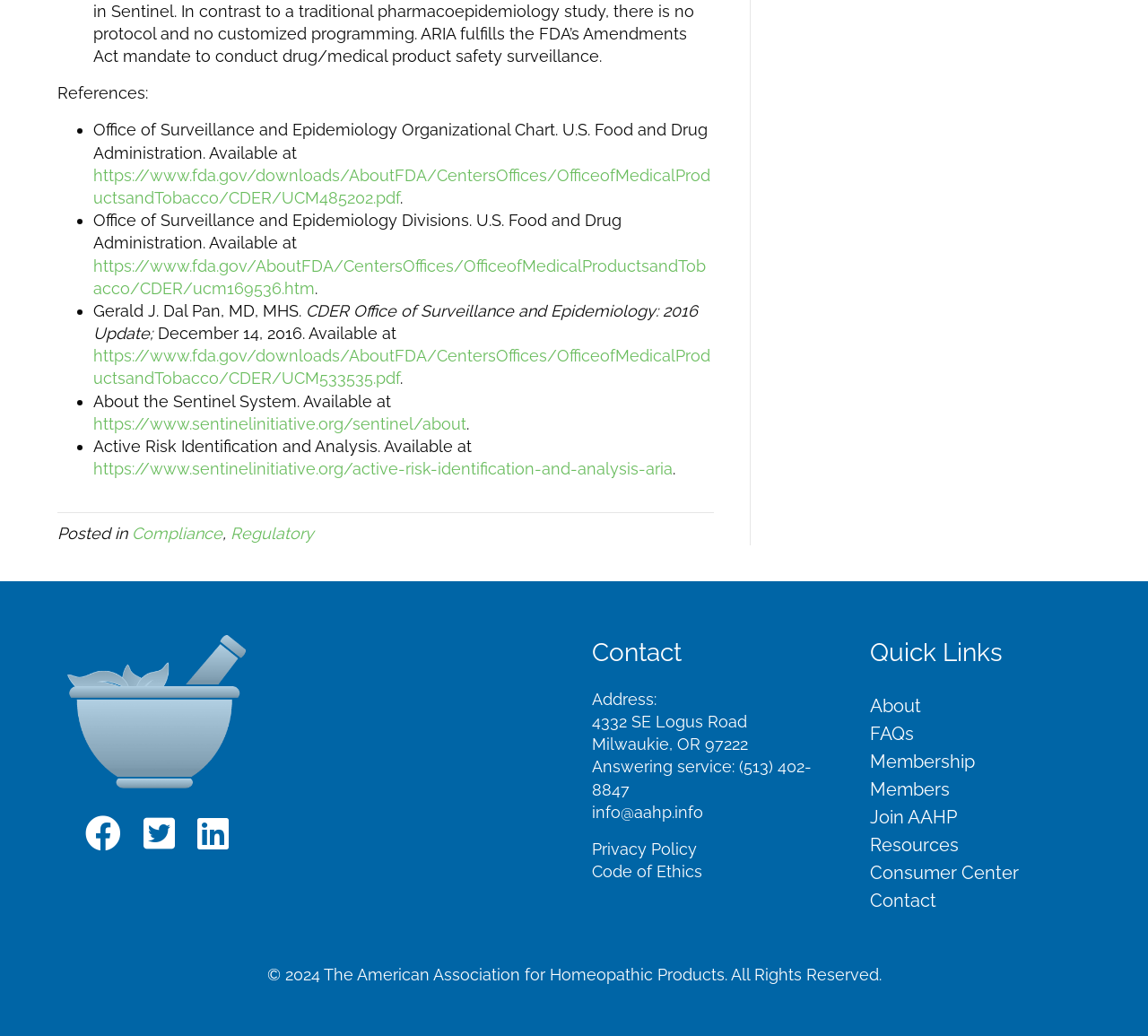Find the bounding box coordinates for the HTML element specified by: "Prev".

None